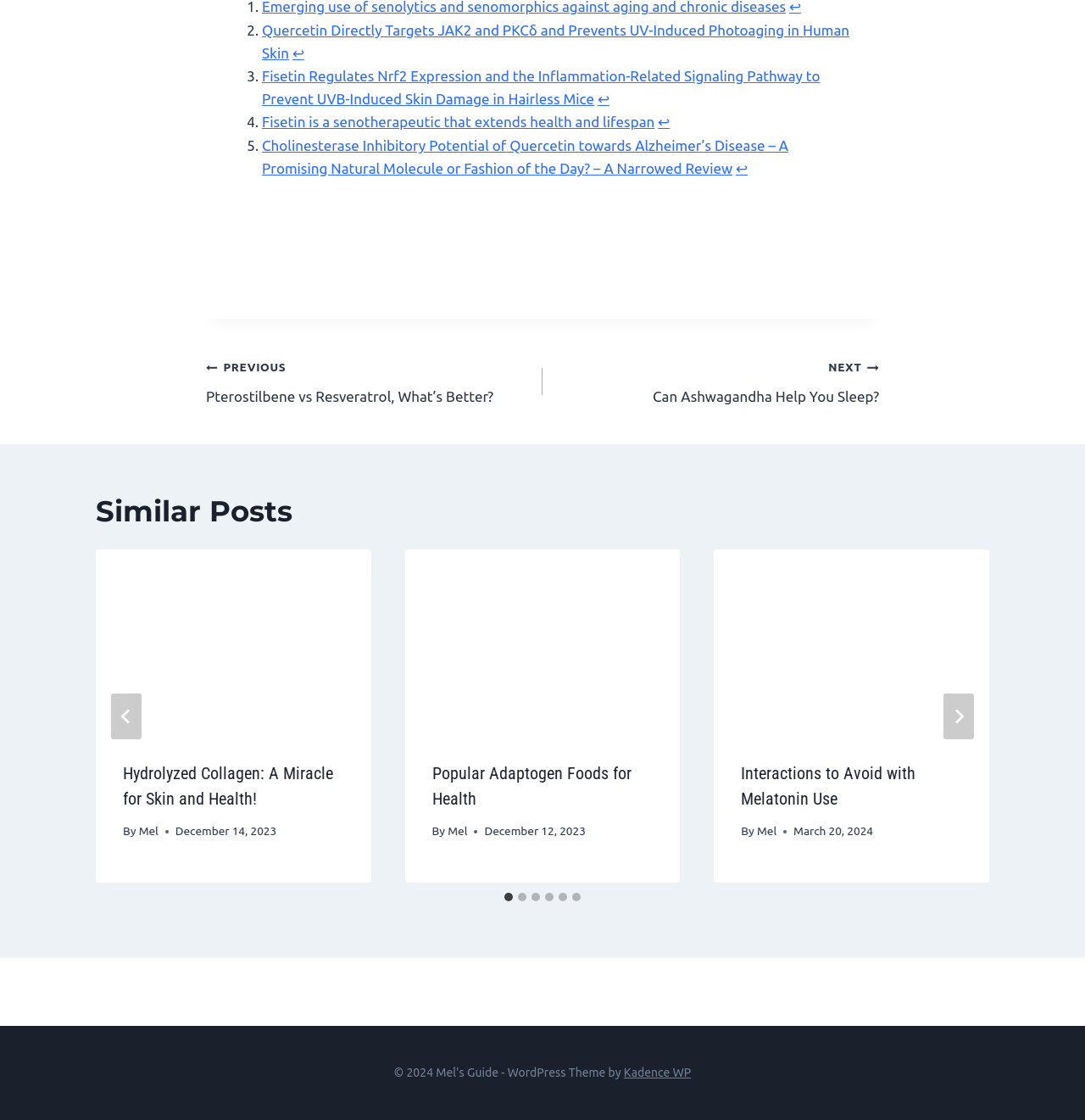What is the topic of the first similar post?
Please look at the screenshot and answer using one word or phrase.

Hydrolyzed Collagen